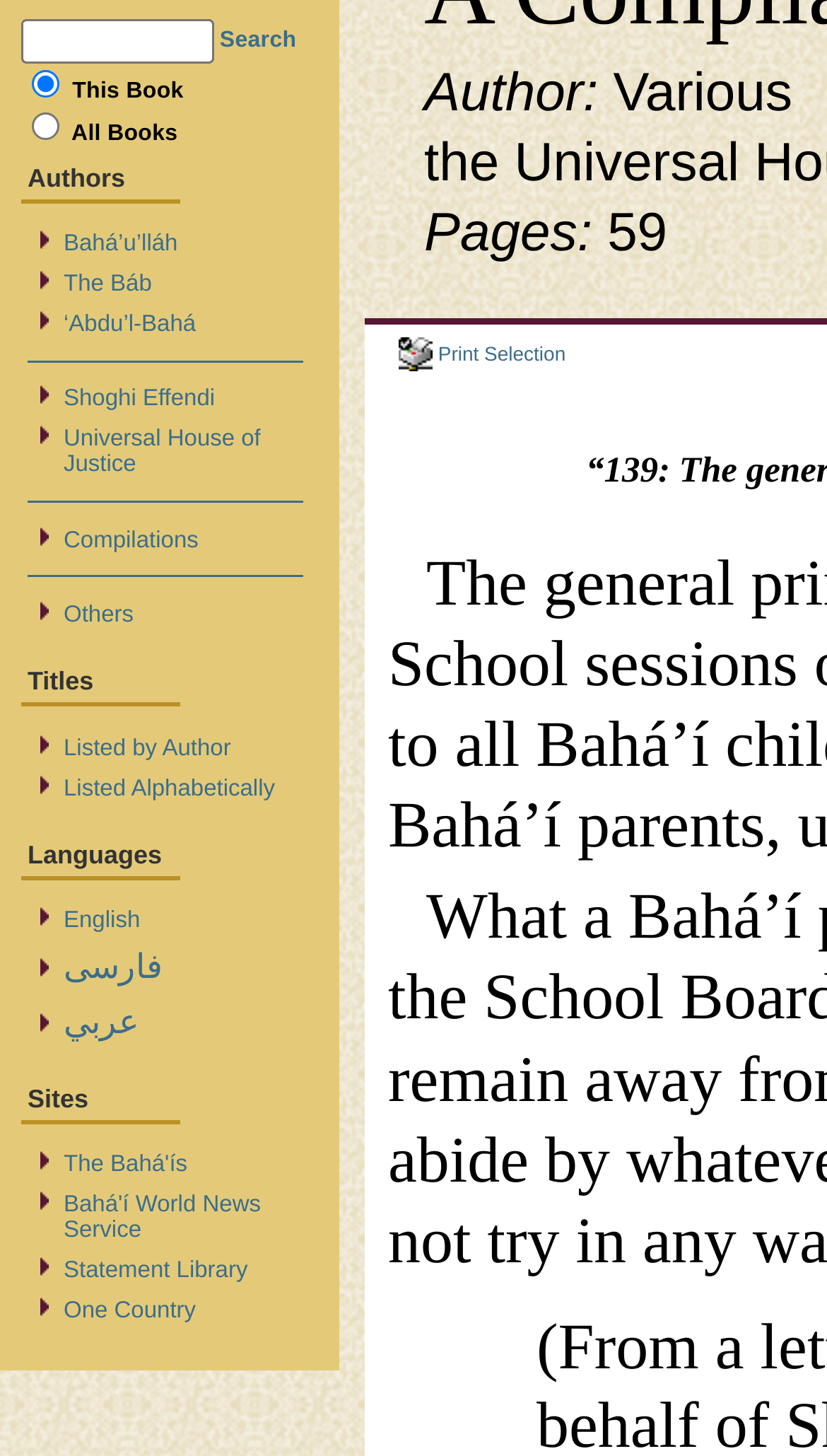Identify the bounding box coordinates of the region that needs to be clicked to carry out this instruction: "Print the current selection". Provide these coordinates as four float numbers ranging from 0 to 1, i.e., [left, top, right, bottom].

[0.482, 0.236, 0.684, 0.25]